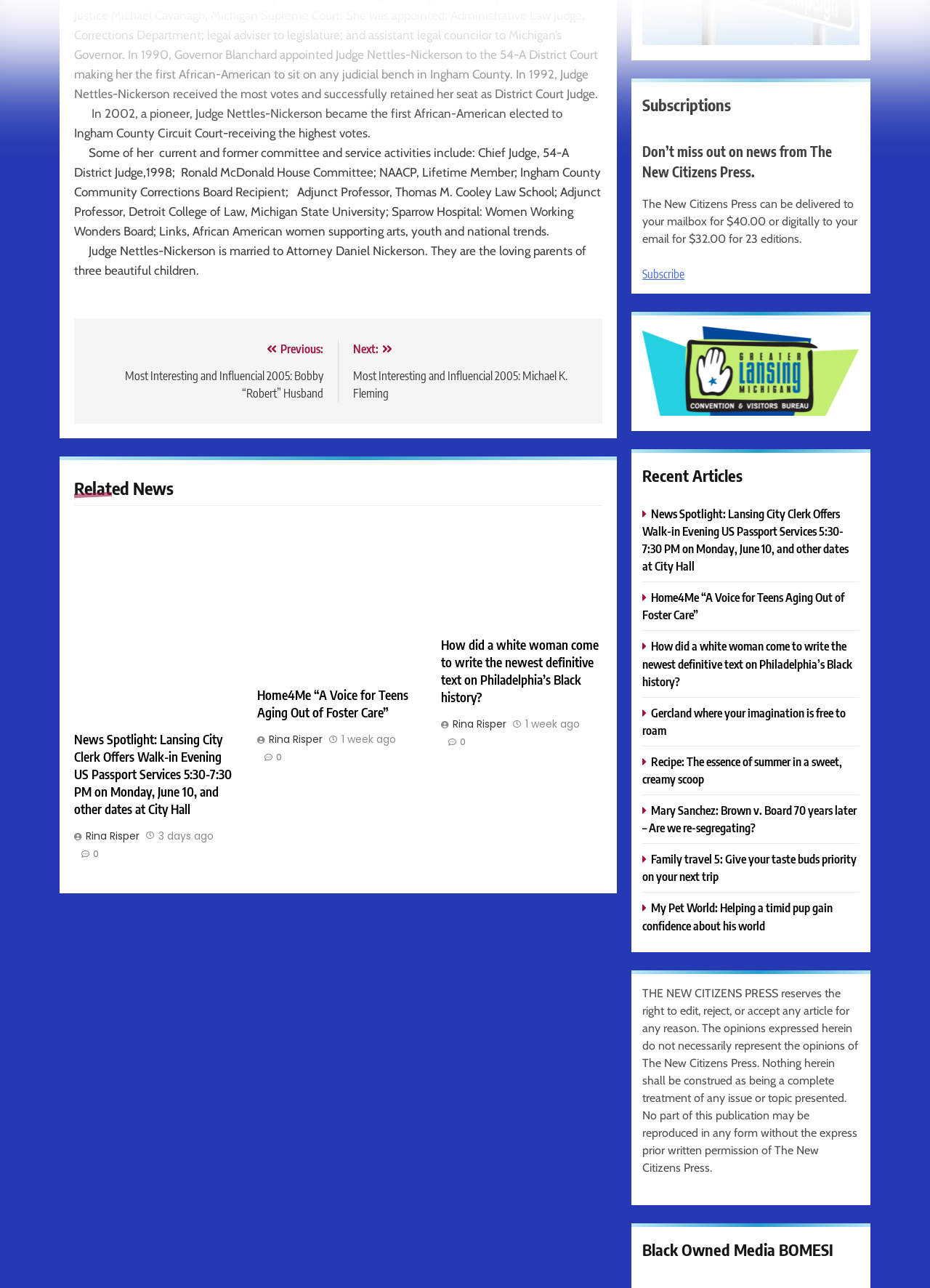What is the name of the organization mentioned in the heading 'Black Owned Media BOMESI'? Based on the image, give a response in one word or a short phrase.

BOMESI